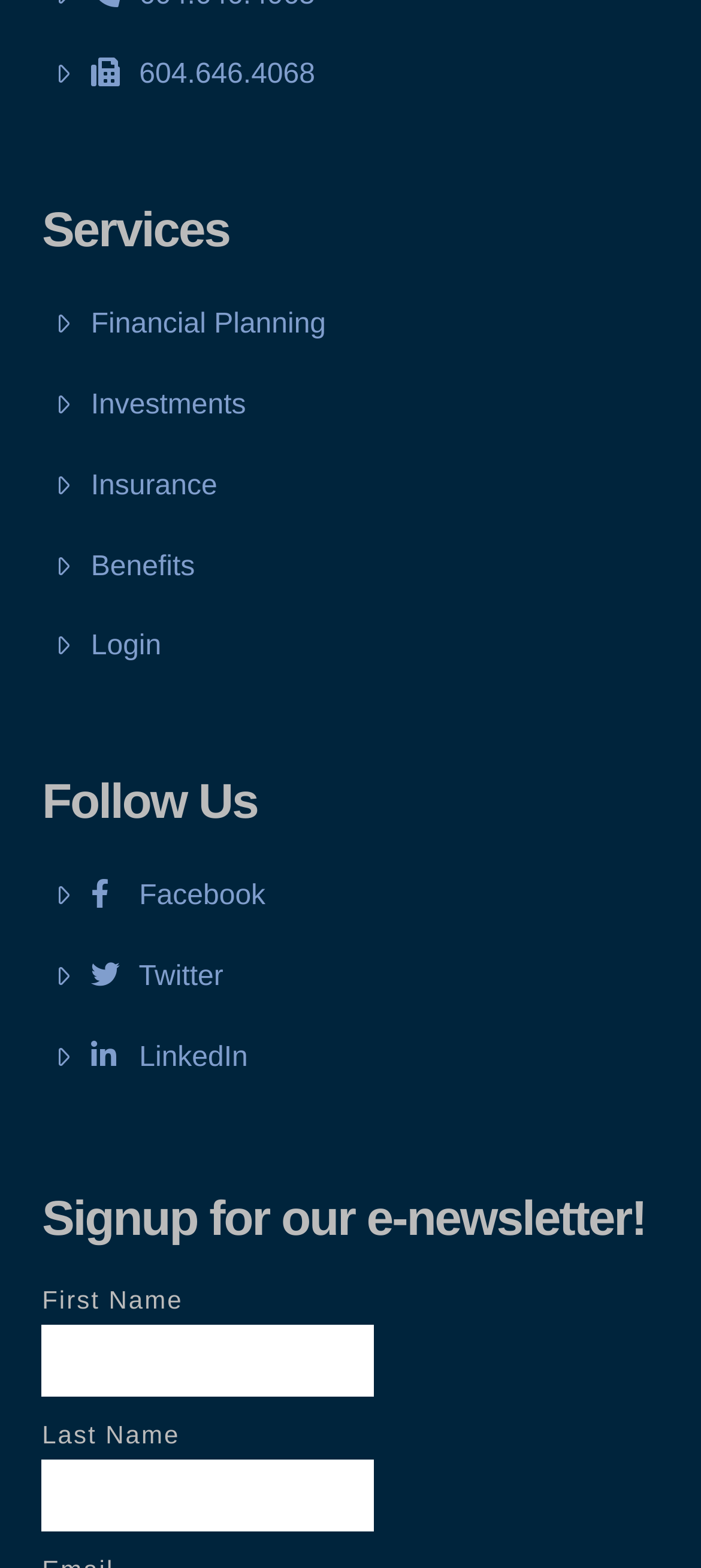Find the bounding box coordinates for the area that must be clicked to perform this action: "Click on the 'Seniors Today' magazine link".

None